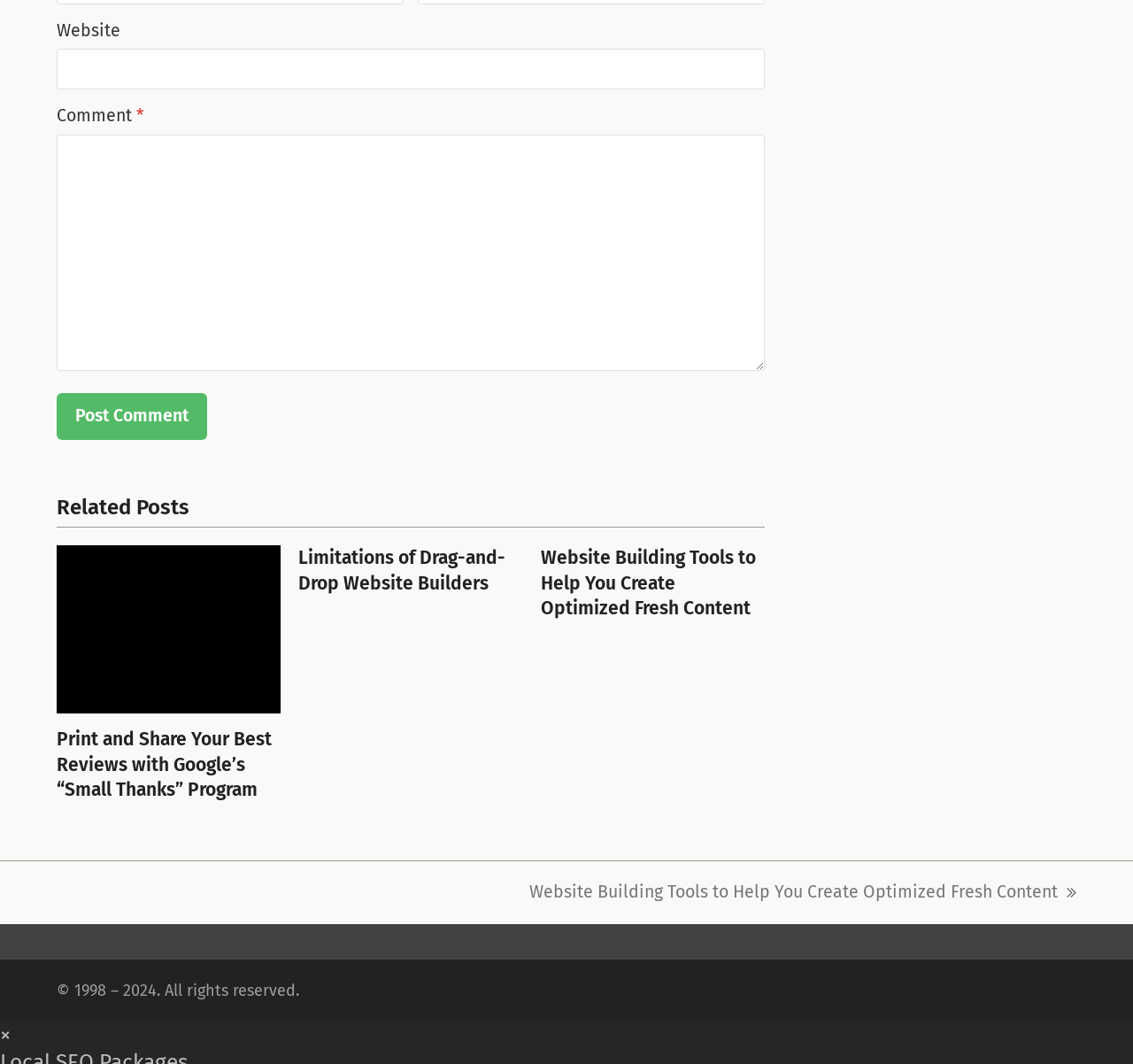Please answer the following question using a single word or phrase: 
What is the copyright year range?

1998 – 2024